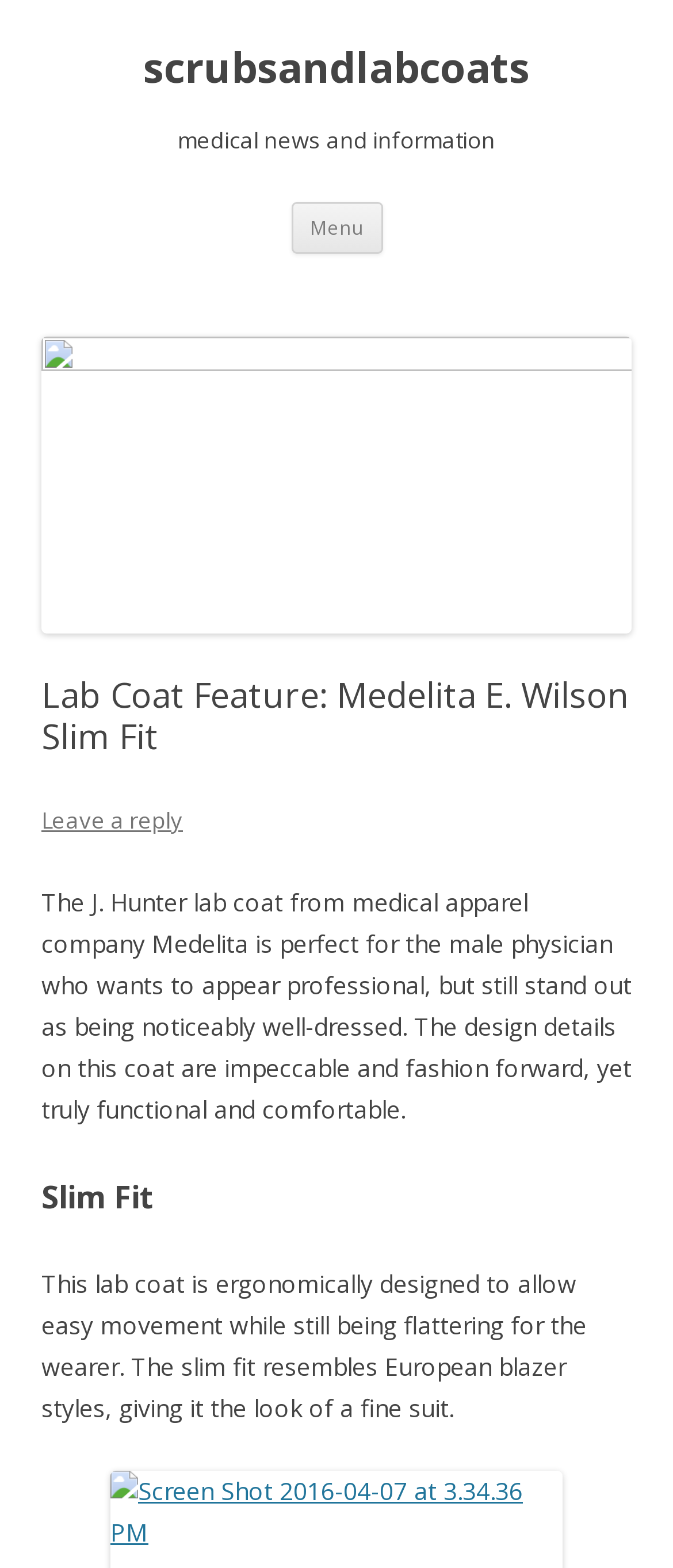What is the category of the webpage?
Give a thorough and detailed response to the question.

I found the answer by looking at the heading element with the text 'scrubsandlabcoats' which suggests that the webpage is related to medical apparel.